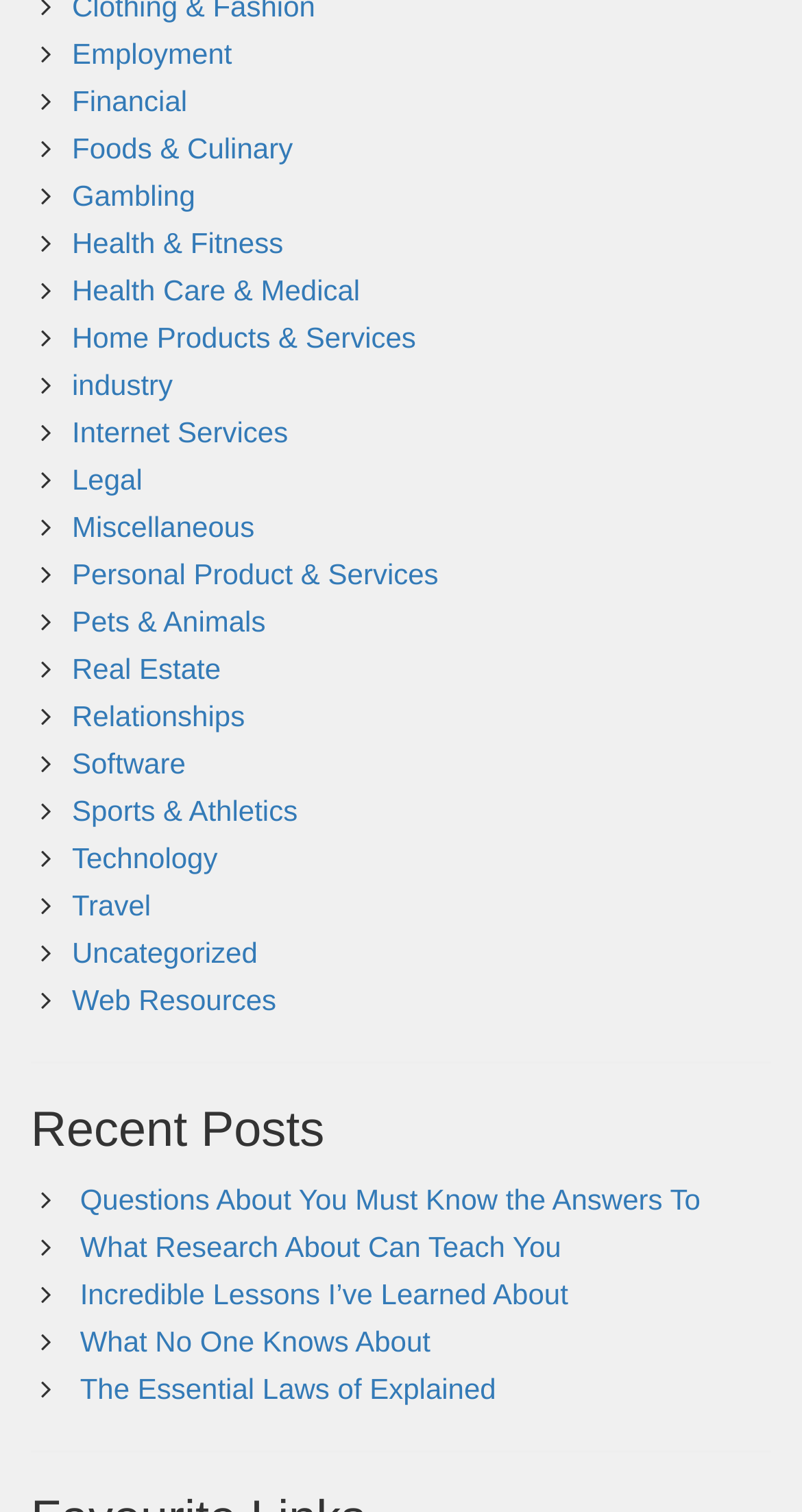Find the bounding box coordinates for the area you need to click to carry out the instruction: "Read Questions About You Must Know the Answers To". The coordinates should be four float numbers between 0 and 1, indicated as [left, top, right, bottom].

[0.1, 0.783, 0.873, 0.805]